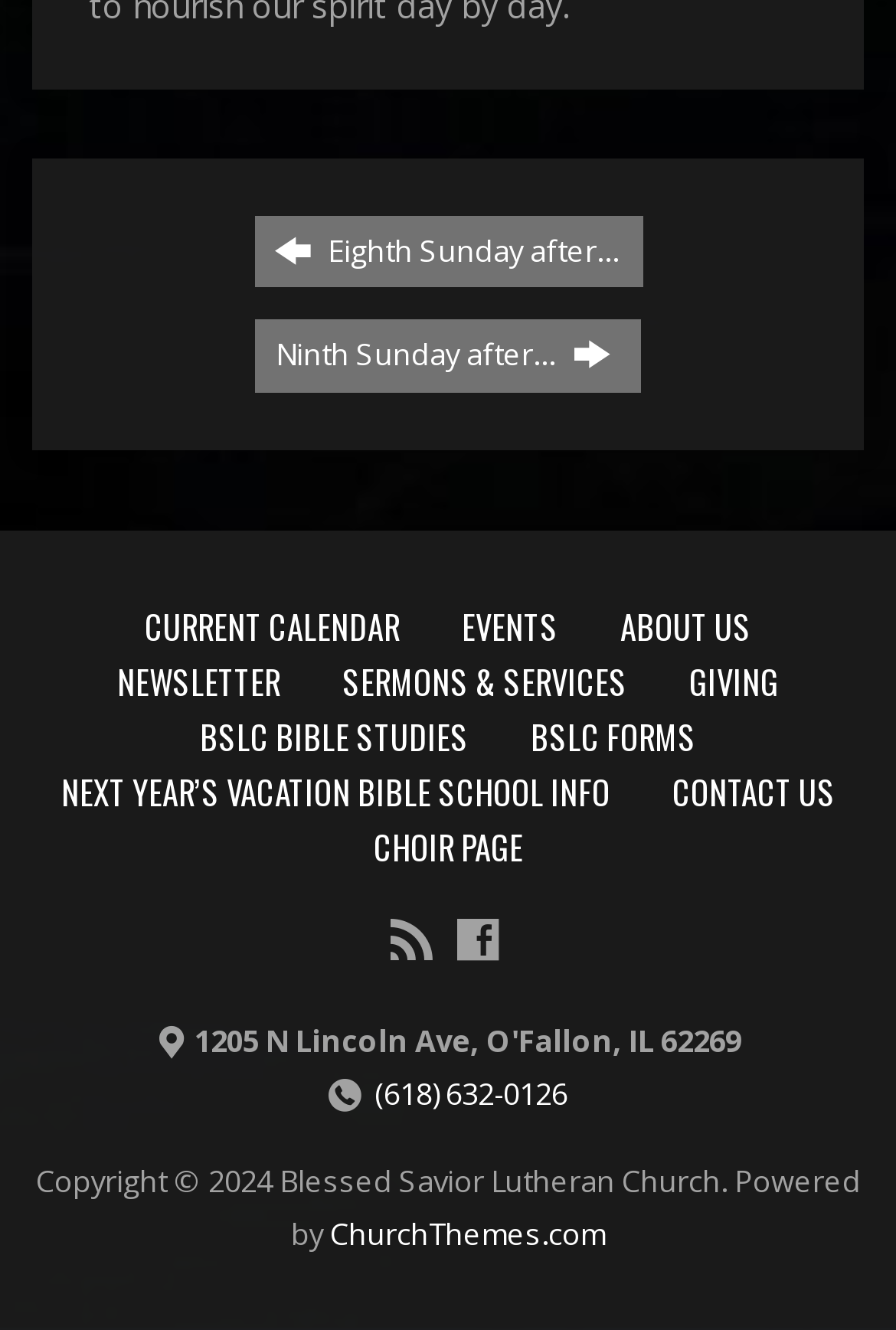Ascertain the bounding box coordinates for the UI element detailed here: "Current Calendar". The coordinates should be provided as [left, top, right, bottom] with each value being a float between 0 and 1.

[0.162, 0.452, 0.446, 0.488]